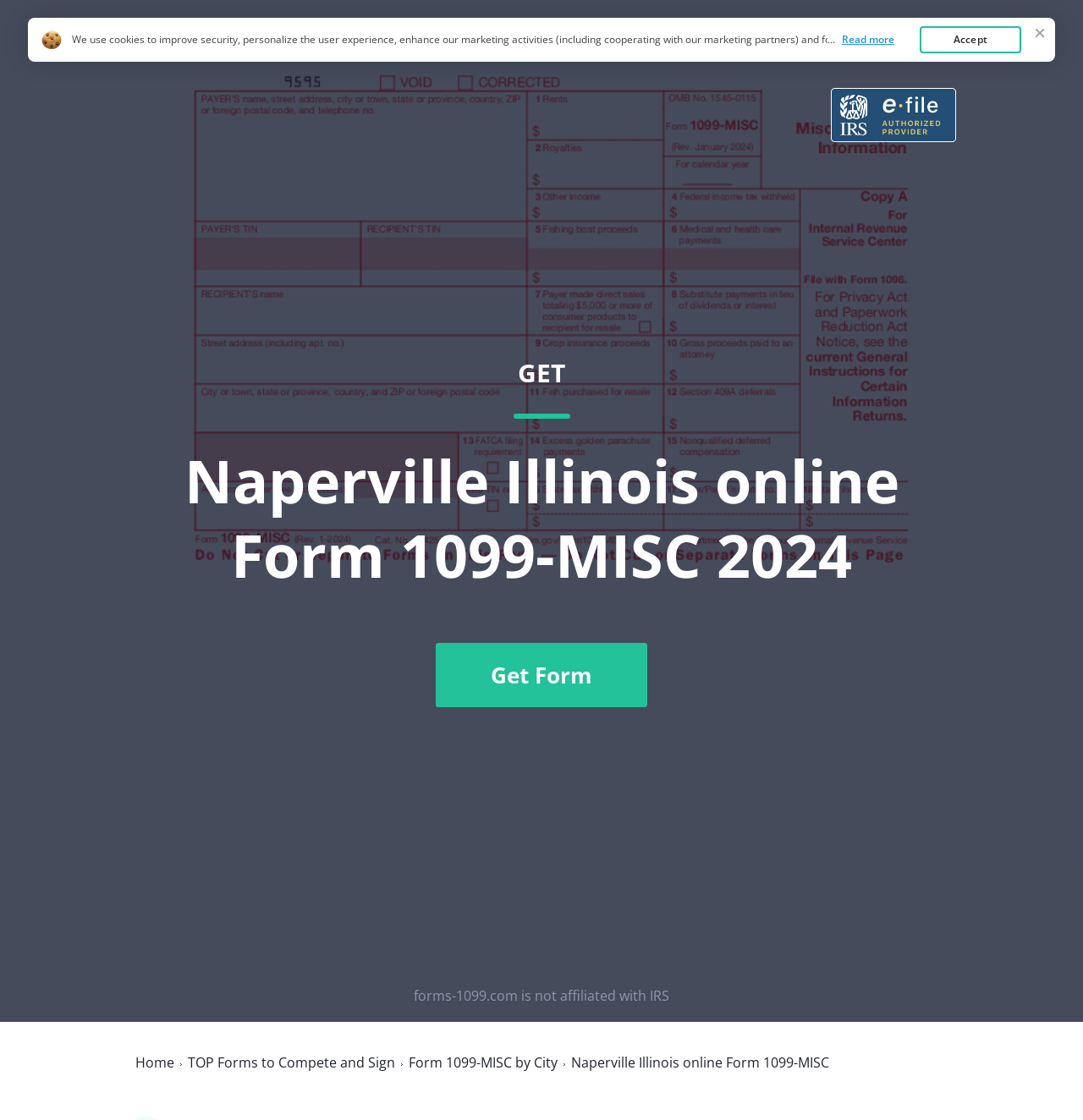Specify the bounding box coordinates of the area that needs to be clicked to achieve the following instruction: "Click on the 'Home' link".

[0.701, 0.039, 0.737, 0.056]